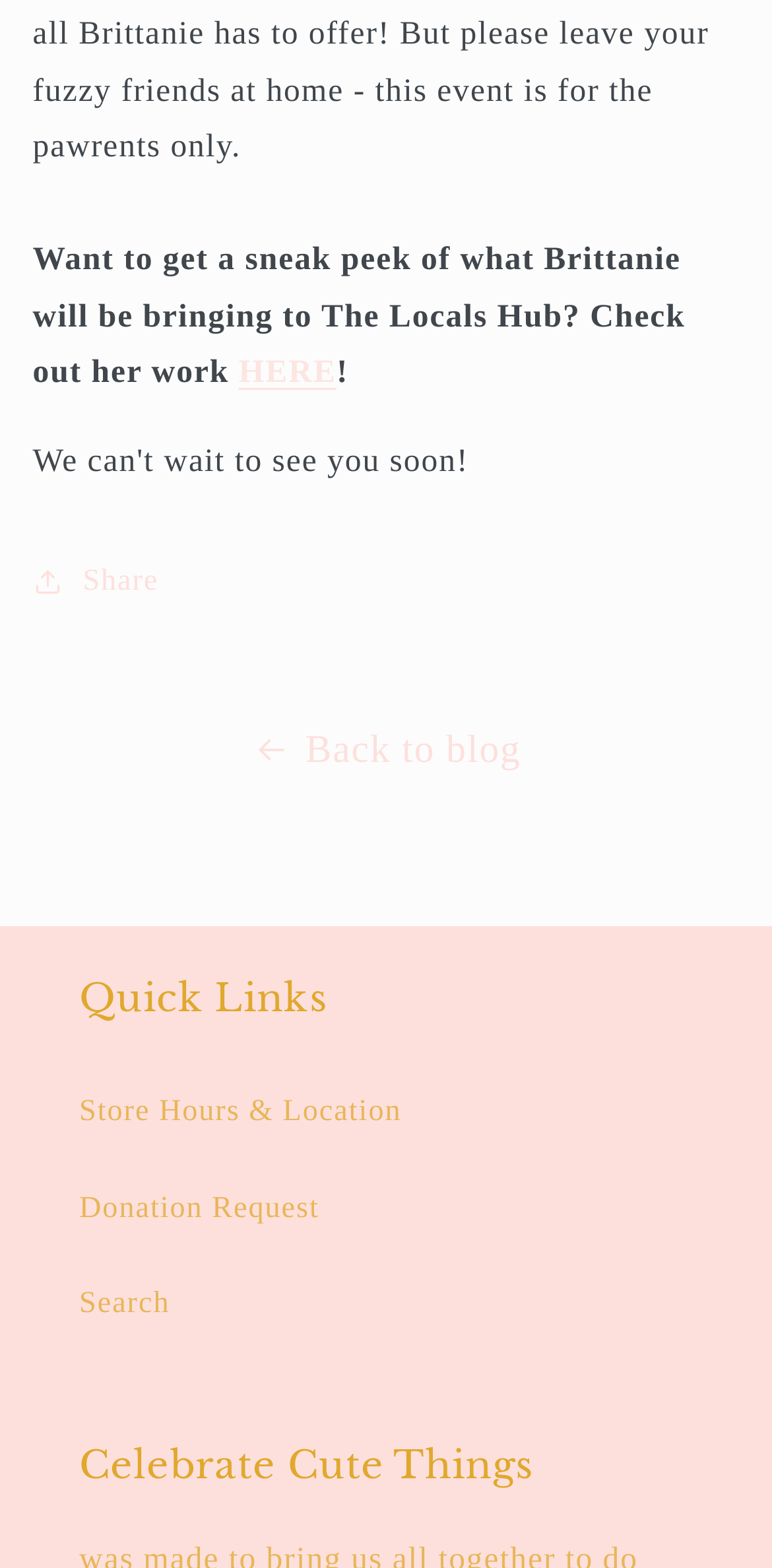Please give a succinct answer to the question in one word or phrase:
Where can I go back to?

Blog